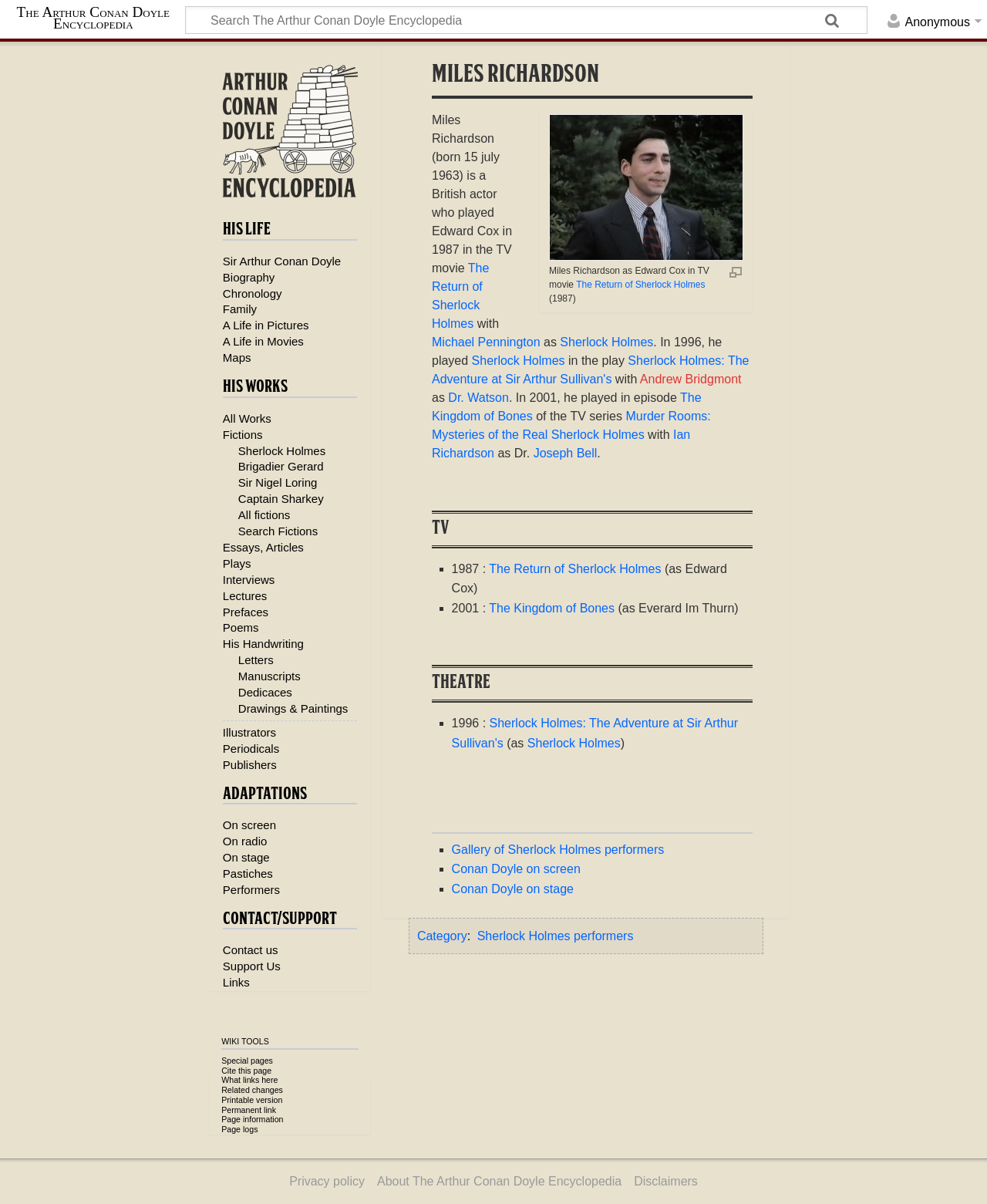What is the name of the play in which Miles Richardson played Sherlock Holmes?
Answer briefly with a single word or phrase based on the image.

Sherlock Holmes: The Adventure at Sir Arthur Sullivan's